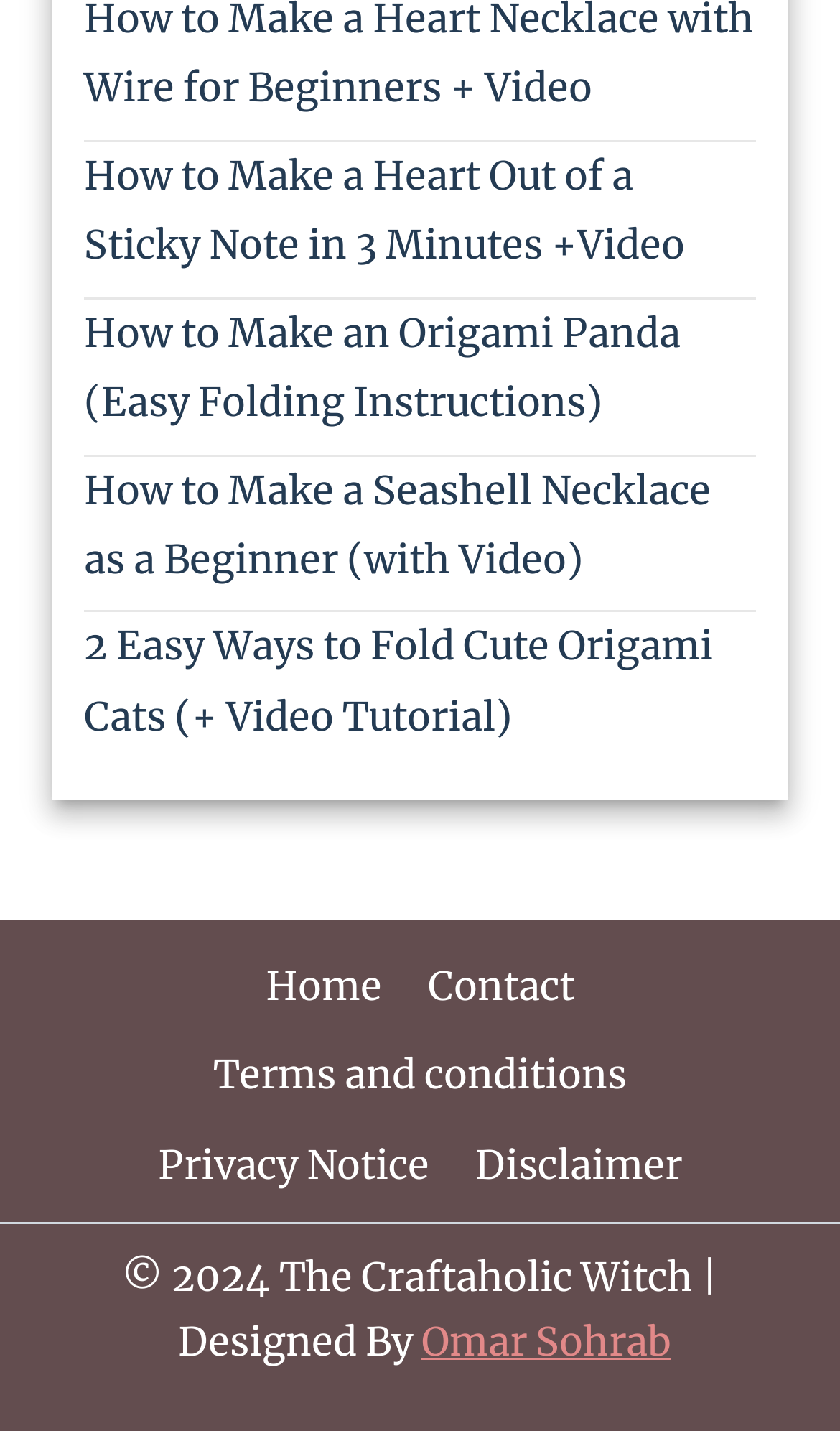Determine the bounding box coordinates of the target area to click to execute the following instruction: "Contact the website owner."

[0.482, 0.659, 0.712, 0.721]